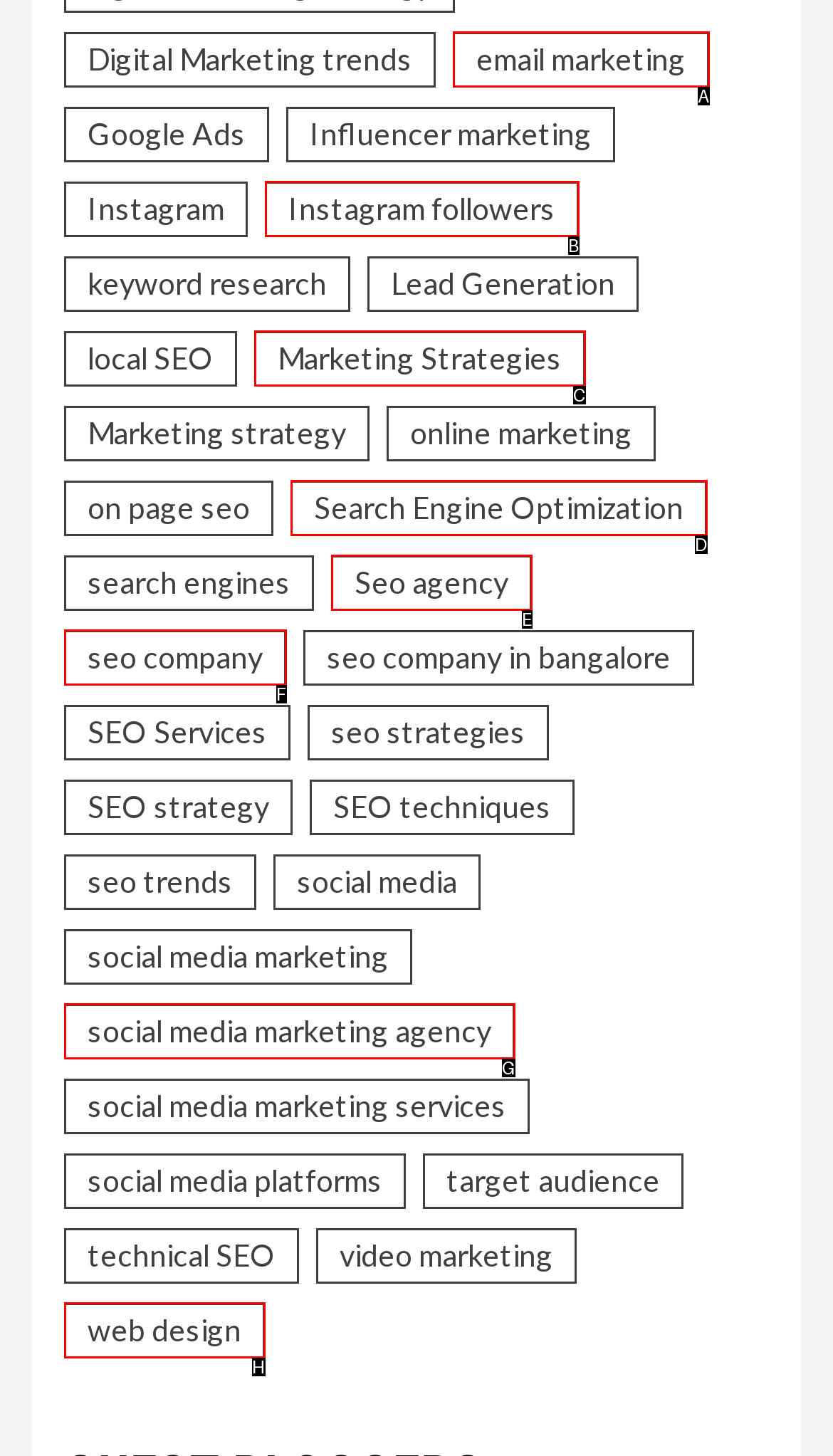Given the description: social media marketing agency, determine the corresponding lettered UI element.
Answer with the letter of the selected option.

G